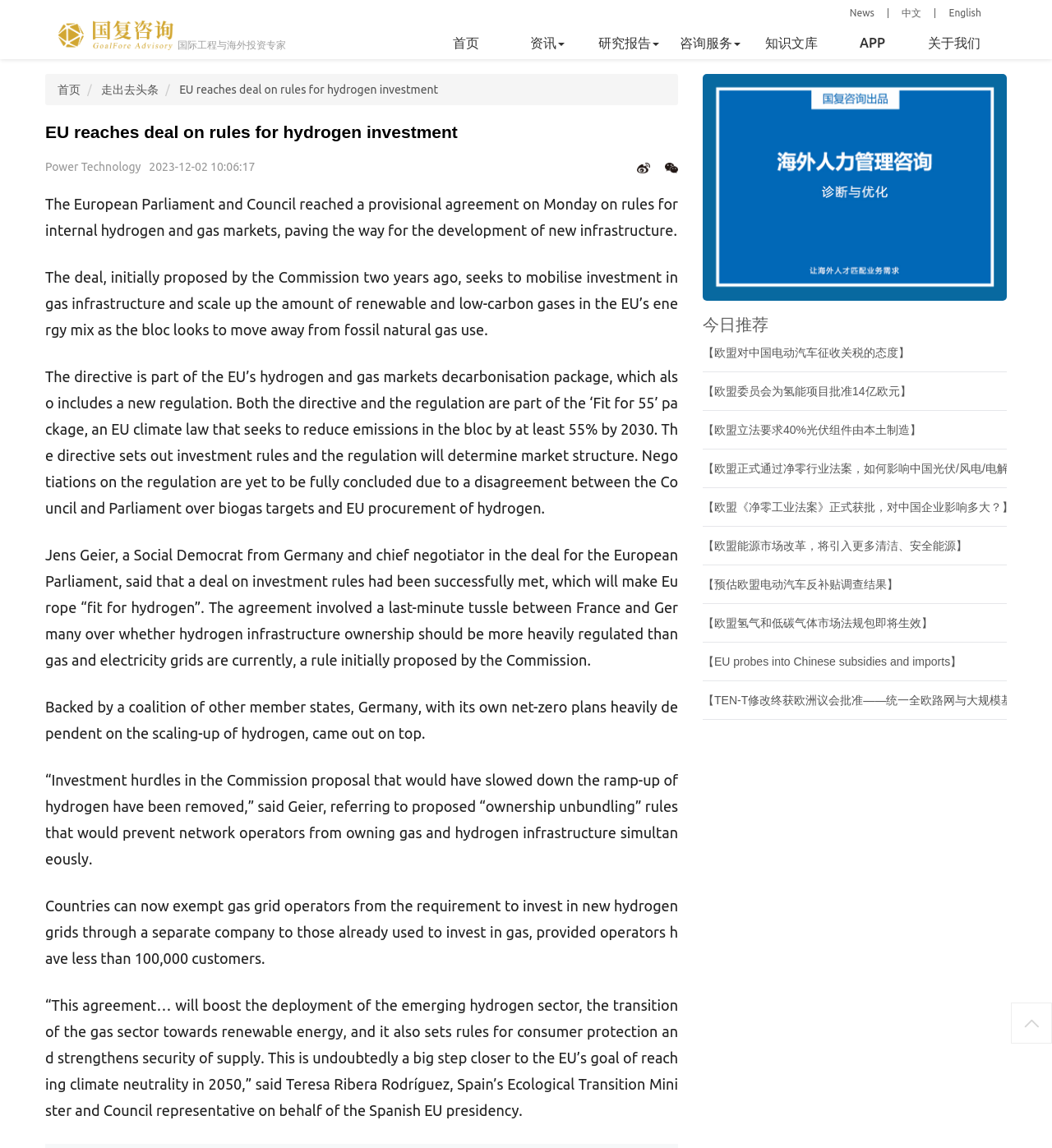What is the percentage of emission reduction targeted by the EU by 2030?
Please use the visual content to give a single word or phrase answer.

at least 55%